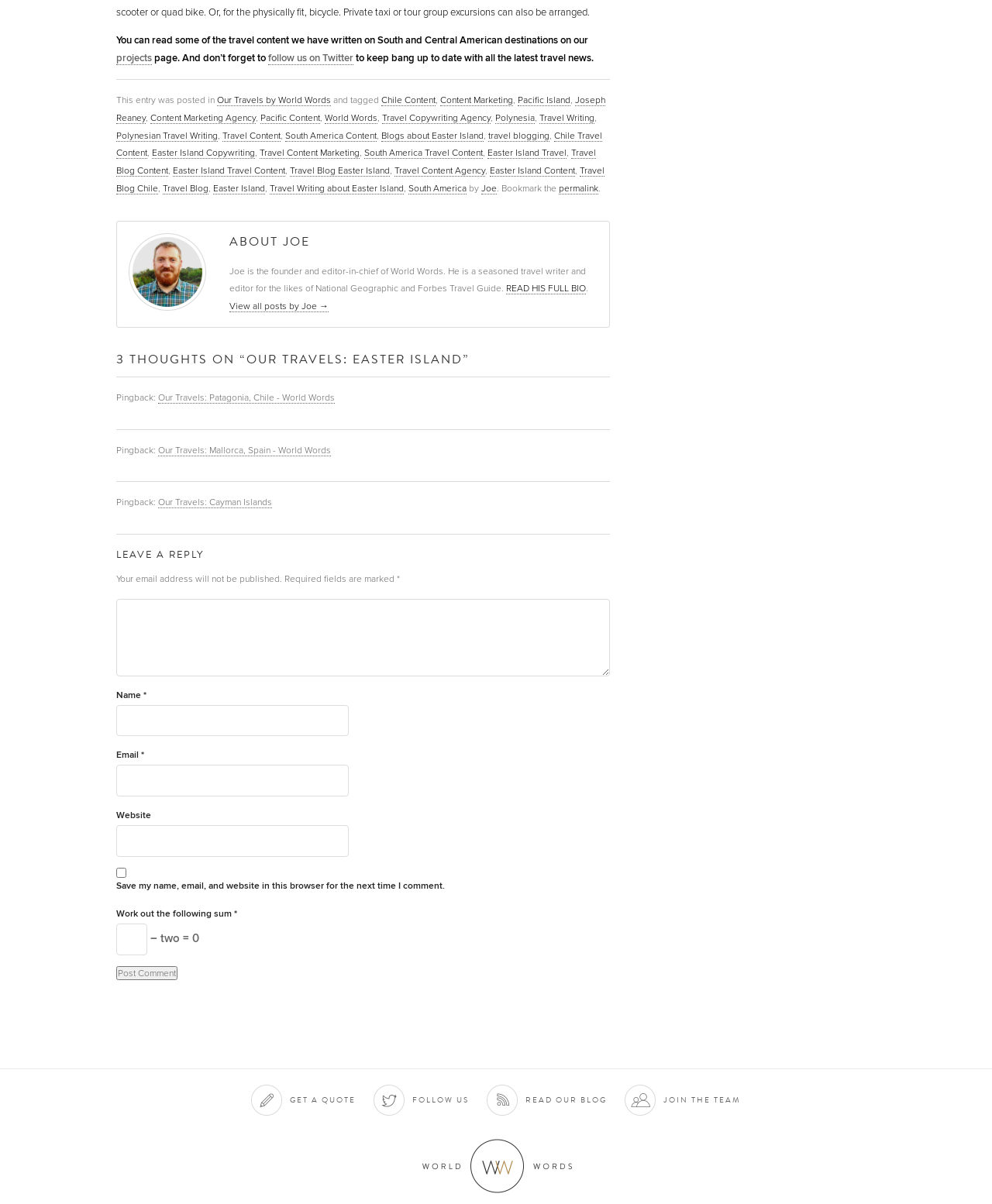Specify the bounding box coordinates of the element's area that should be clicked to execute the given instruction: "Click on the 'projects' link". The coordinates should be four float numbers between 0 and 1, i.e., [left, top, right, bottom].

[0.117, 0.043, 0.153, 0.054]